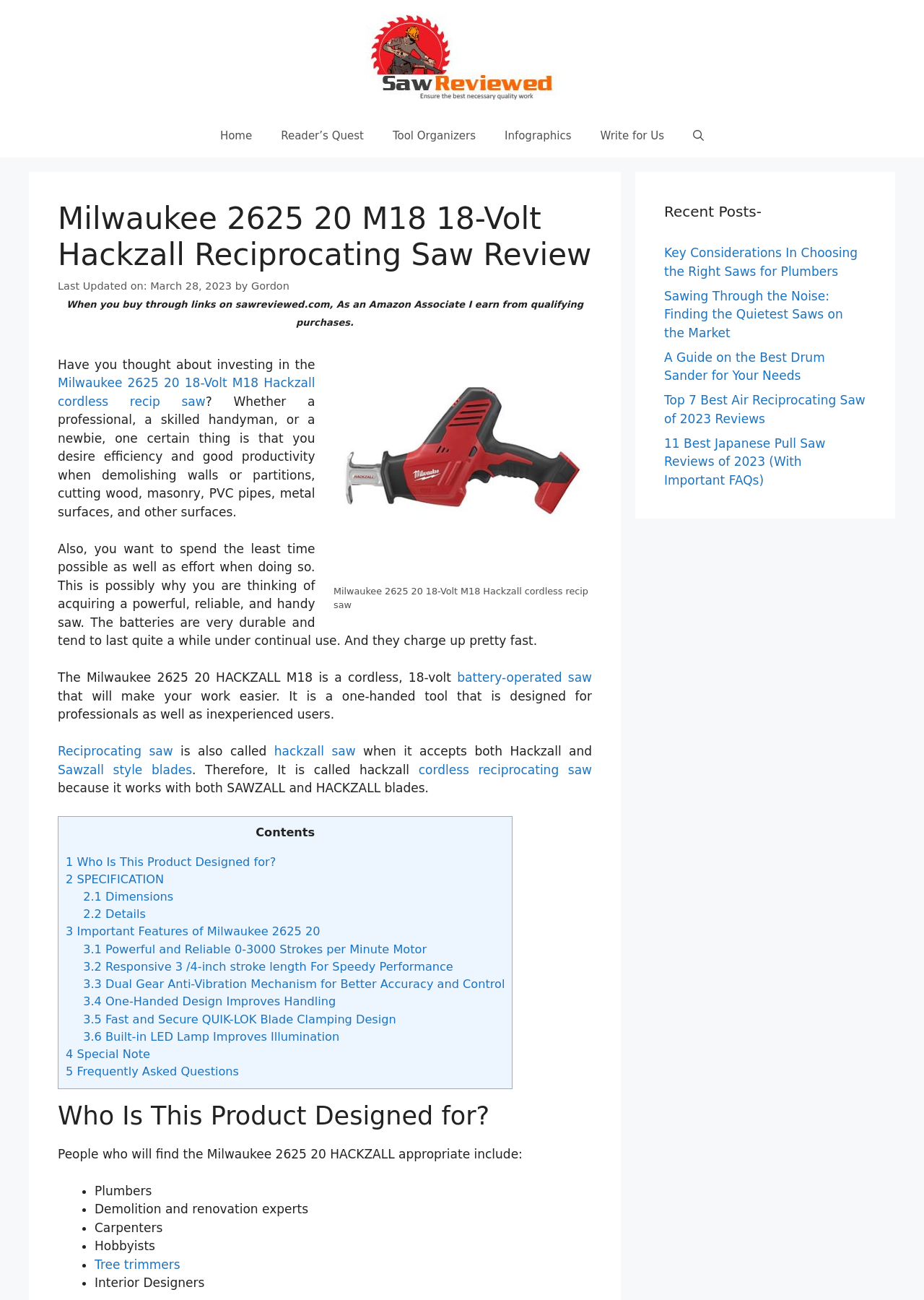Please identify the bounding box coordinates of the area that needs to be clicked to fulfill the following instruction: "Open the 'Recent Posts' section."

[0.719, 0.154, 0.938, 0.171]